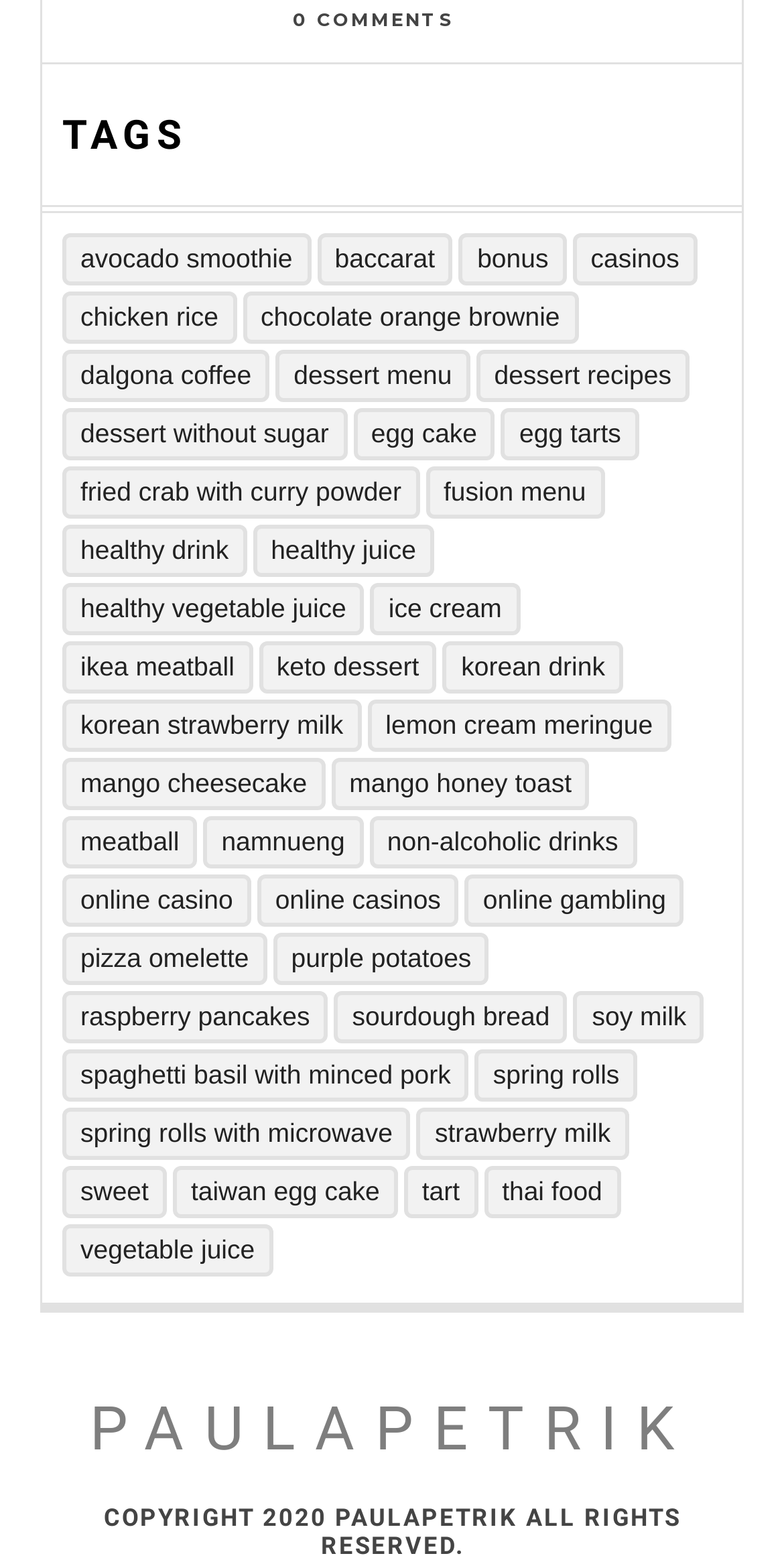Provide a brief response to the question using a single word or phrase: 
What is the last tag listed?

Tart